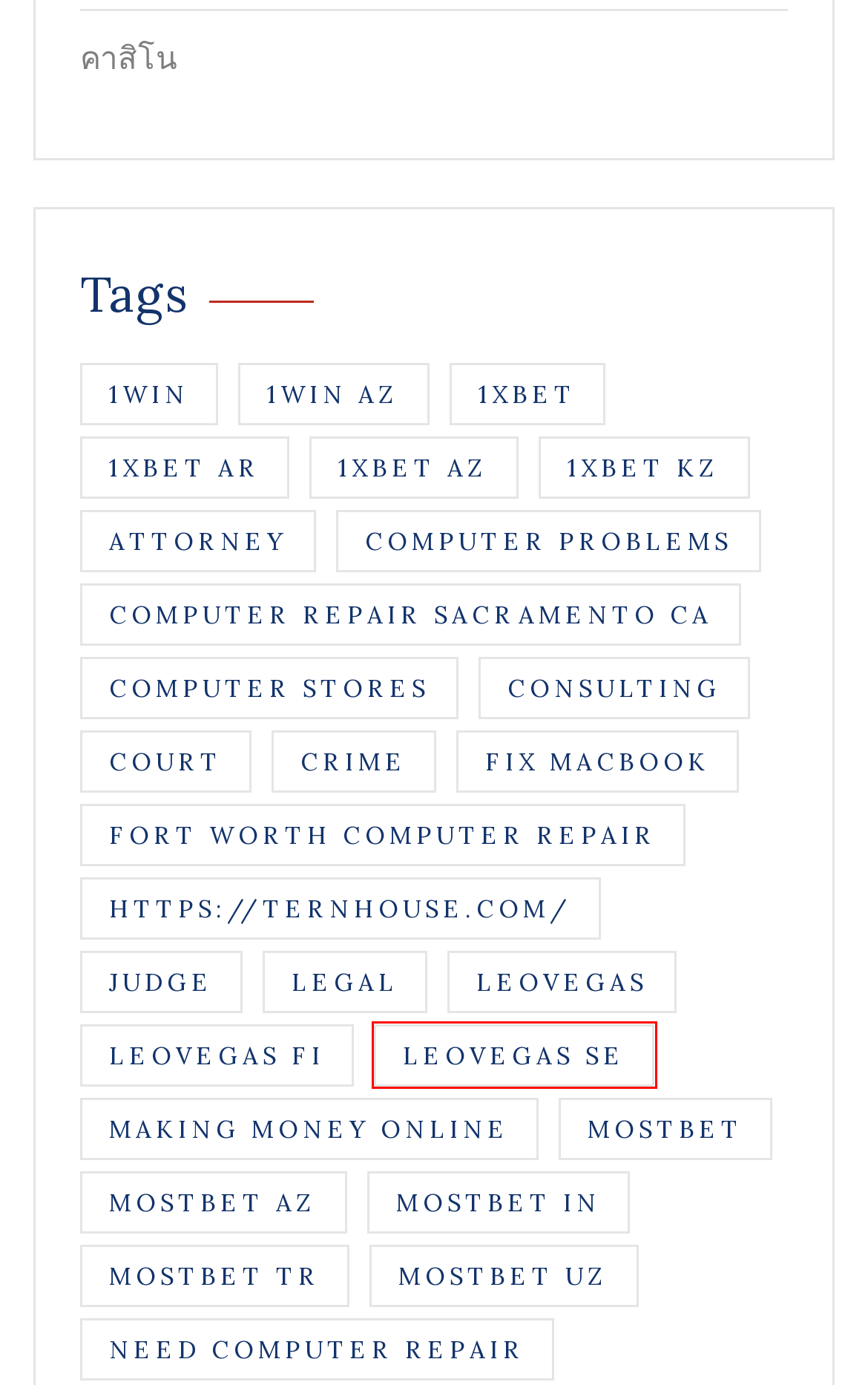Given a screenshot of a webpage with a red bounding box highlighting a UI element, choose the description that best corresponds to the new webpage after clicking the element within the red bounding box. Here are your options:
A. leovegas SE – Adnaz
B. crime – Adnaz
C. mostbet – Adnaz
D. attorney – Adnaz
E. mostbet IN – Adnaz
F. fort worth computer repair – Adnaz
G. คาสิโน – Adnaz
H. 1xbet AR – Adnaz

A